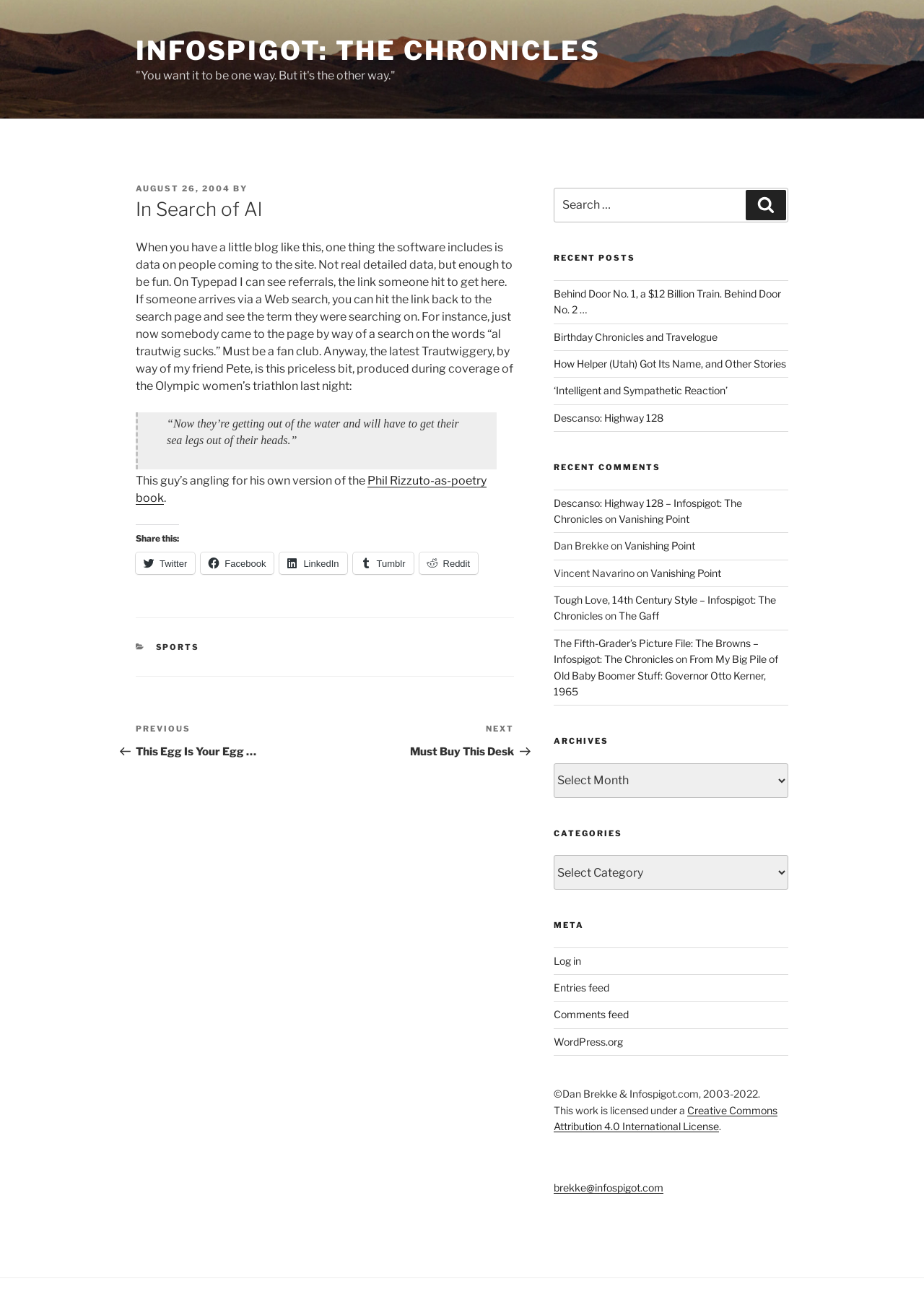Locate the coordinates of the bounding box for the clickable region that fulfills this instruction: "Share this on Twitter".

[0.147, 0.424, 0.211, 0.441]